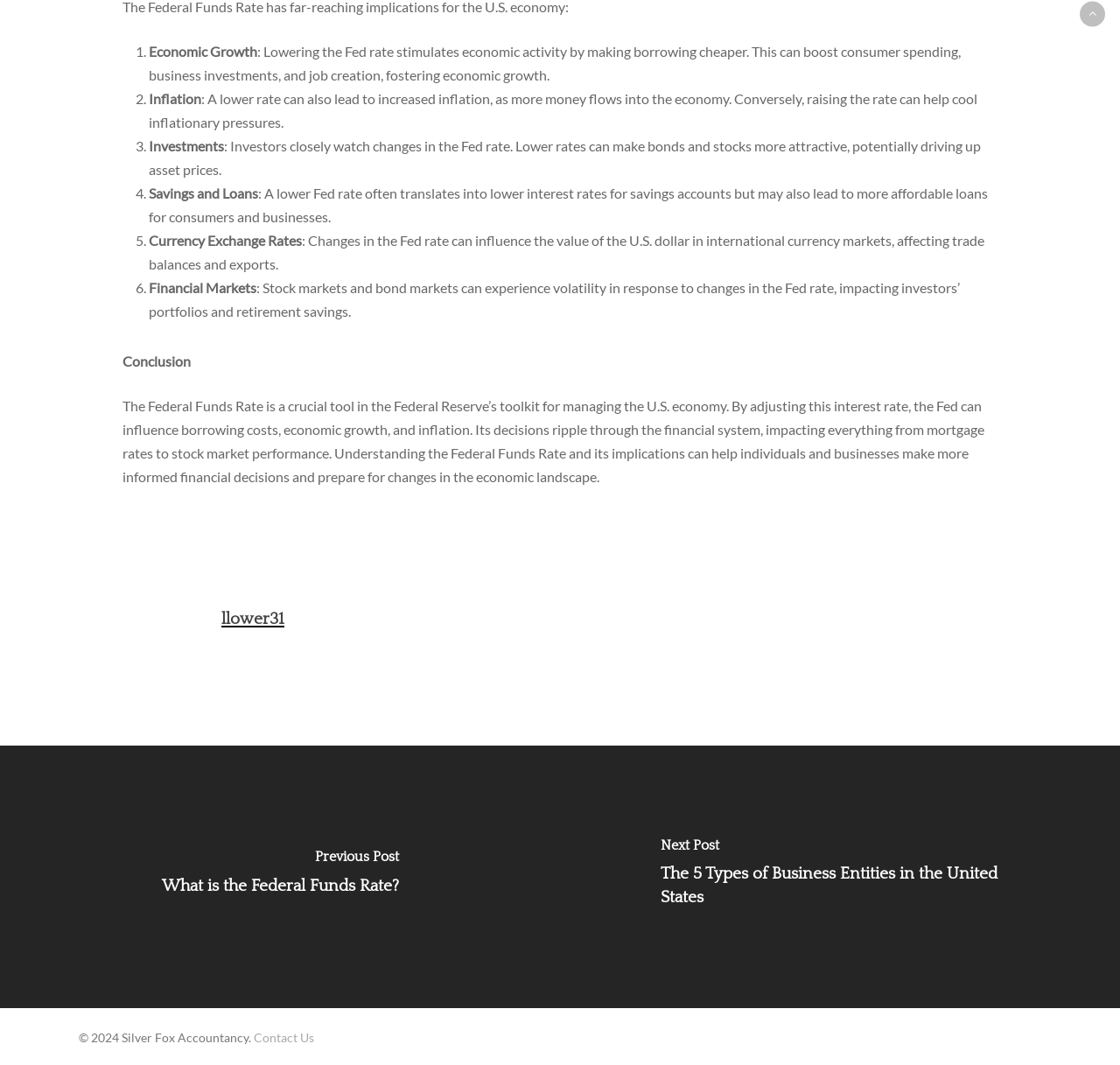What is the effect of a lower Fed rate on consumer spending?
Respond with a short answer, either a single word or a phrase, based on the image.

Boosts consumer spending